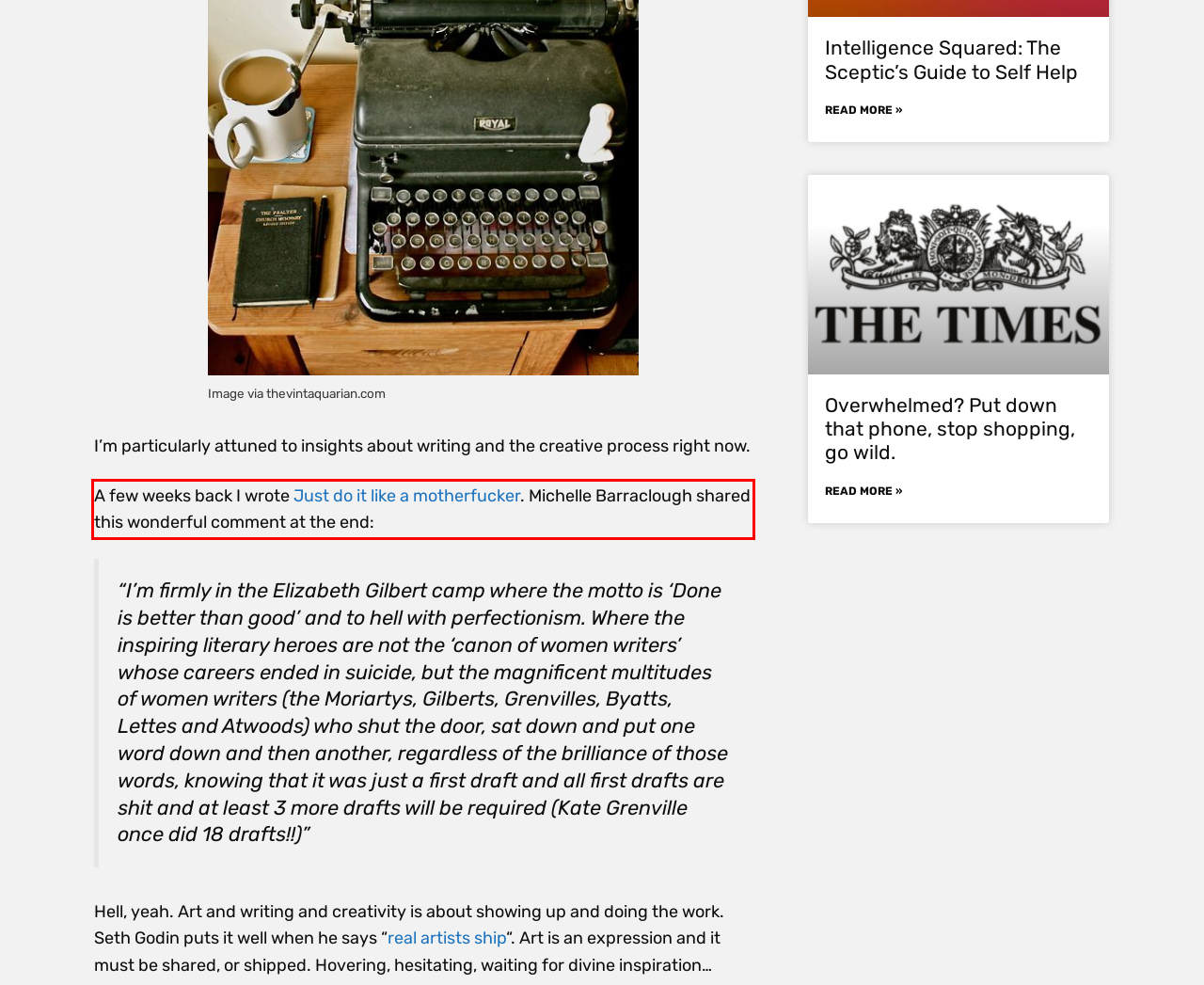From the provided screenshot, extract the text content that is enclosed within the red bounding box.

A few weeks back I wrote Just do it like a motherfucker. Michelle Barraclough shared this wonderful comment at the end: